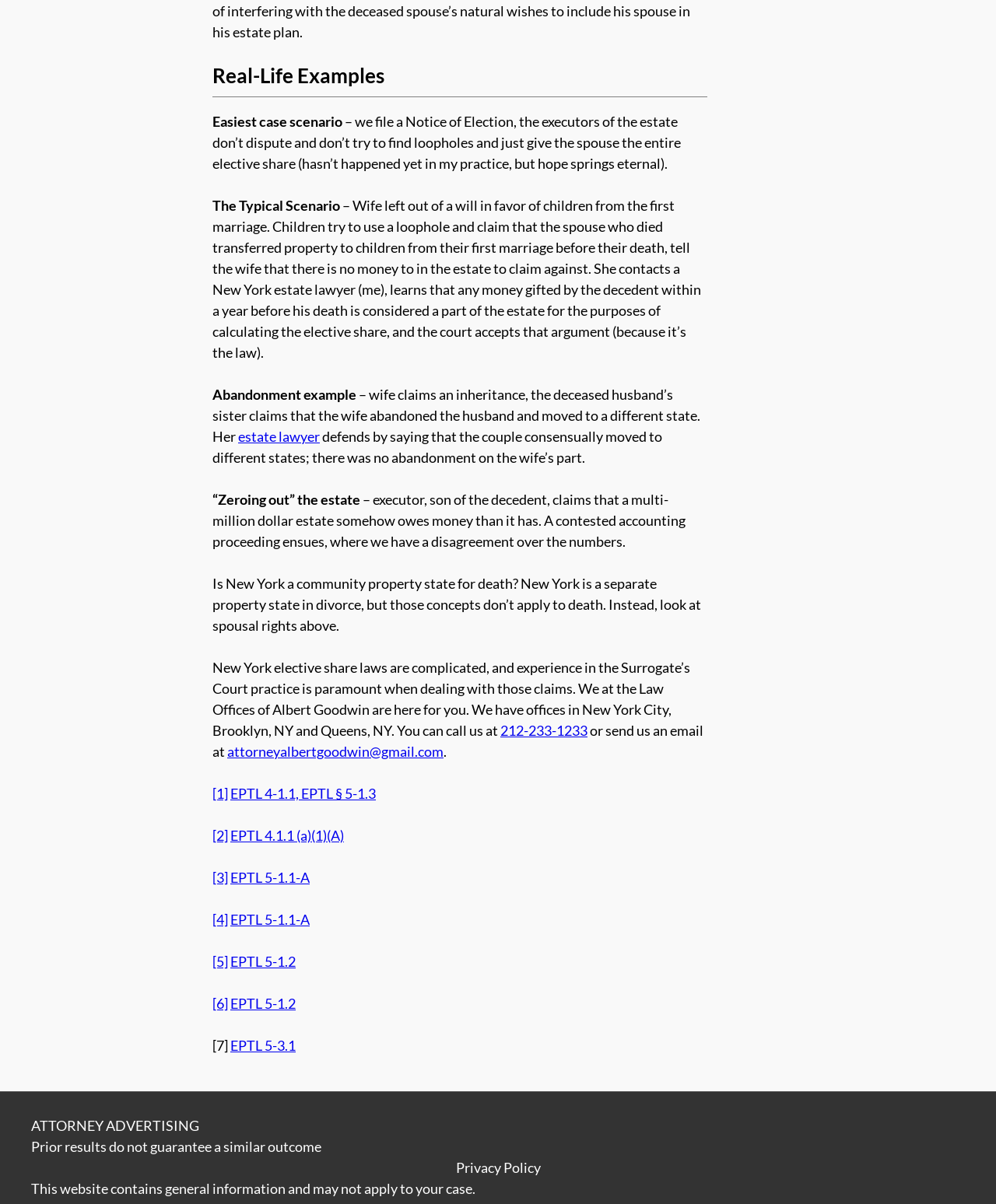Based on the element description EPTL § 5-1.3, identify the bounding box of the UI element in the given webpage screenshot. The coordinates should be in the format (top-left x, top-left y, bottom-right x, bottom-right y) and must be between 0 and 1.

[0.302, 0.652, 0.377, 0.666]